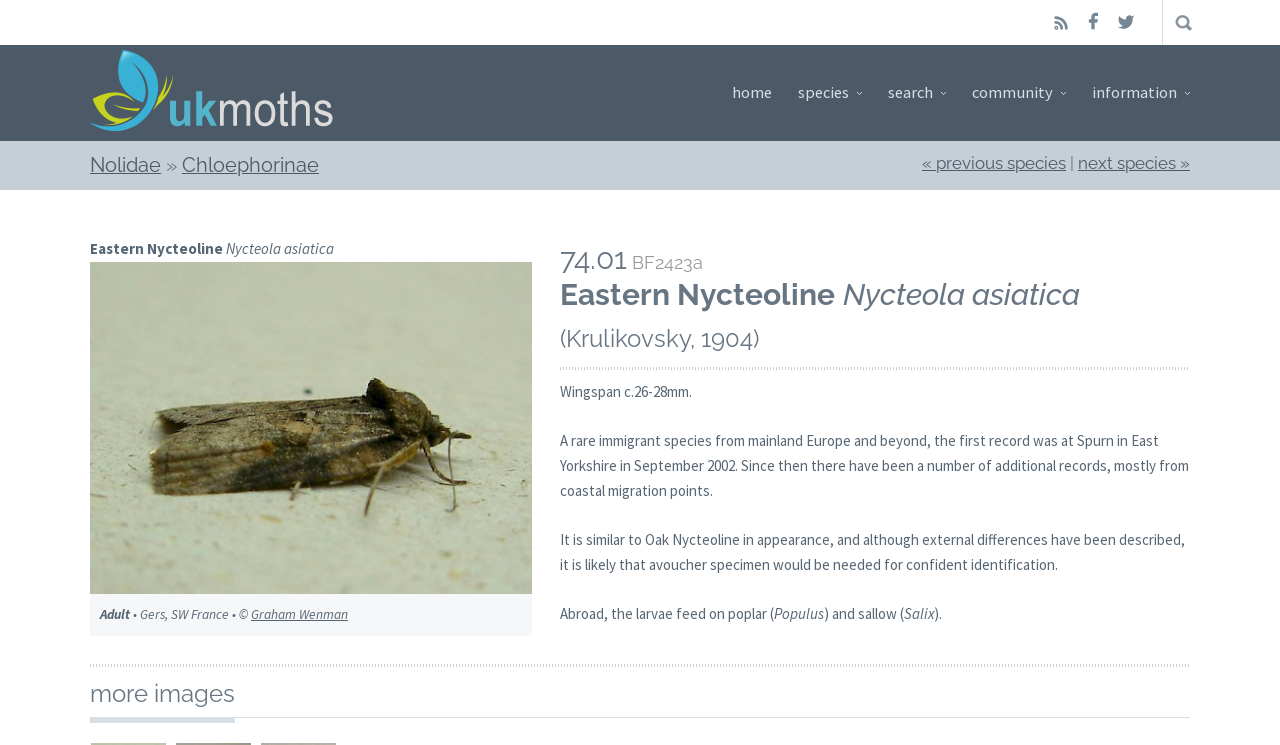Describe all the visual and textual components of the webpage comprehensively.

This webpage is about the Eastern Nycteoline, a species of moth. At the top, there are several links and images, including a logo and navigation links to "home", "species", "search", "community", and "information". Below these links, there is a section with links to related categories, such as "Nolidae" and "Chloephorinae".

The main content of the page is a figure with an image of the Eastern Nycteoline moth, accompanied by a caption that includes the species name, "Nycteola asiatica", and information about the image, including the location and photographer. Below the image, there are several headings that provide information about the species, including its wingspan, habits, and distribution.

The text describes the Eastern Nycteoline as a rare immigrant species from mainland Europe, with a few records in the UK. It also notes that the species is similar to the Oak Nycteoline and may require a voucher specimen for confident identification. Additionally, the text mentions that the larvae feed on poplar and sallow trees.

At the bottom of the page, there is a link to "more images" of the species. On the right side of the page, there are links to navigate to the previous and next species.